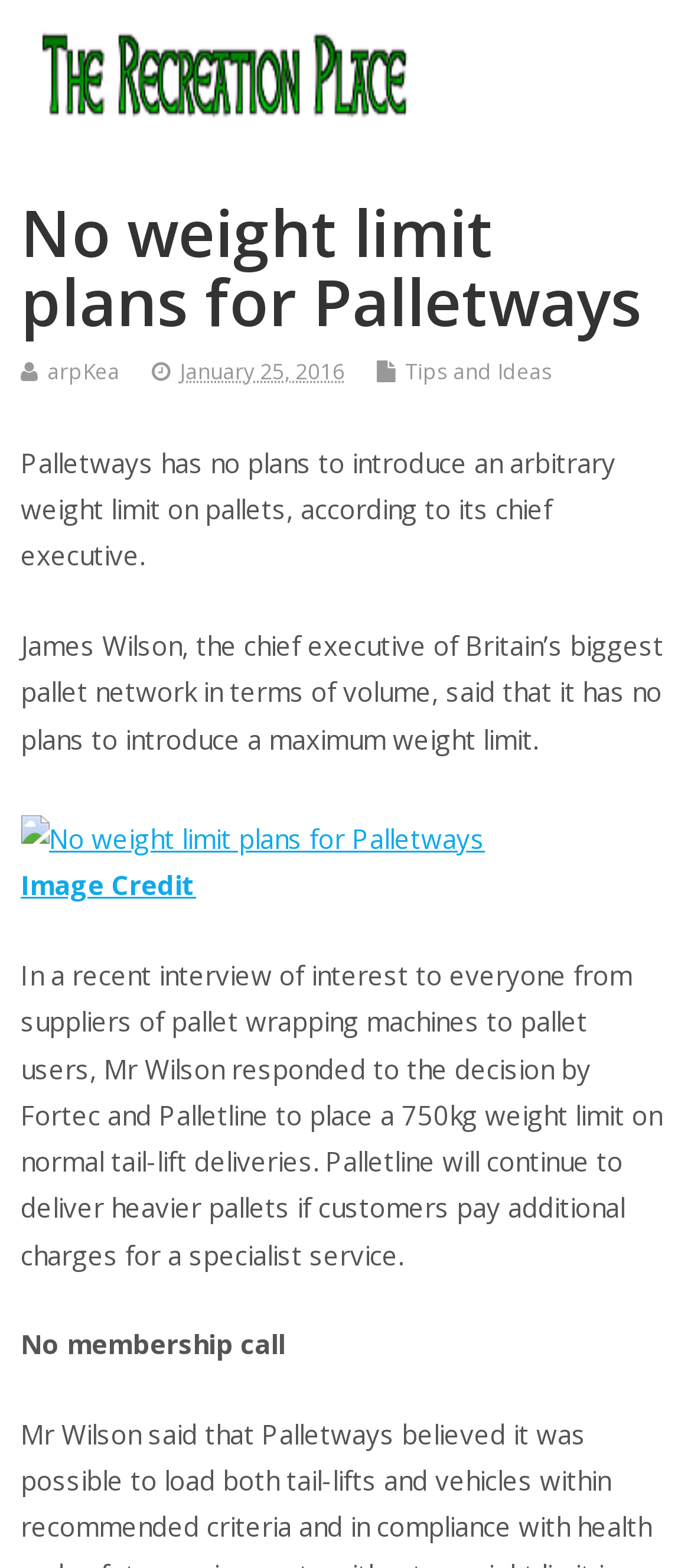Provide a brief response using a word or short phrase to this question:
Who is the chief executive of Palletways?

James Wilson